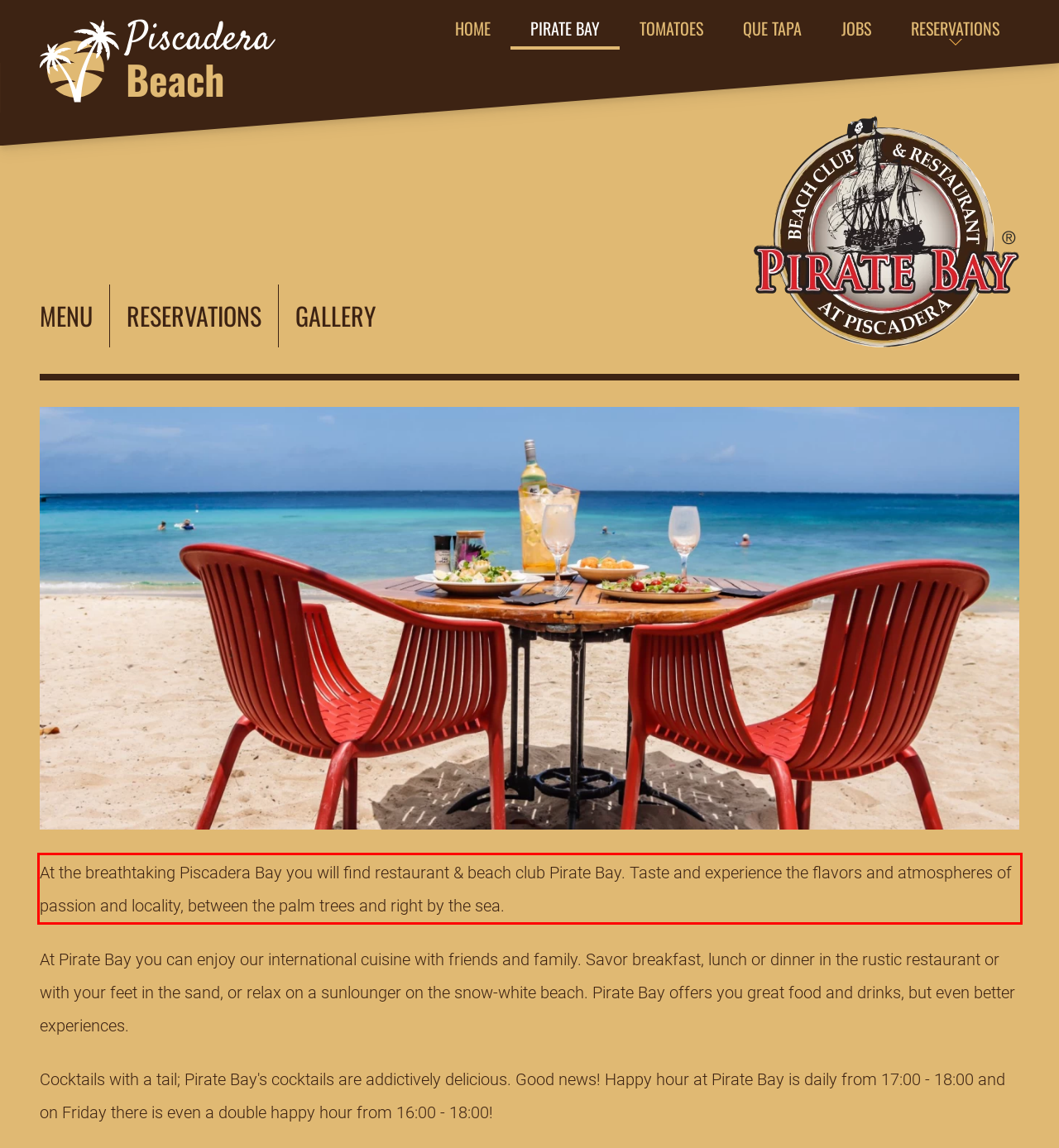Please take the screenshot of the webpage, find the red bounding box, and generate the text content that is within this red bounding box.

At the breathtaking Piscadera Bay you will find restaurant & beach club Pirate Bay. Taste and experience the flavors and atmospheres of passion and locality, between the palm trees and right by the sea.